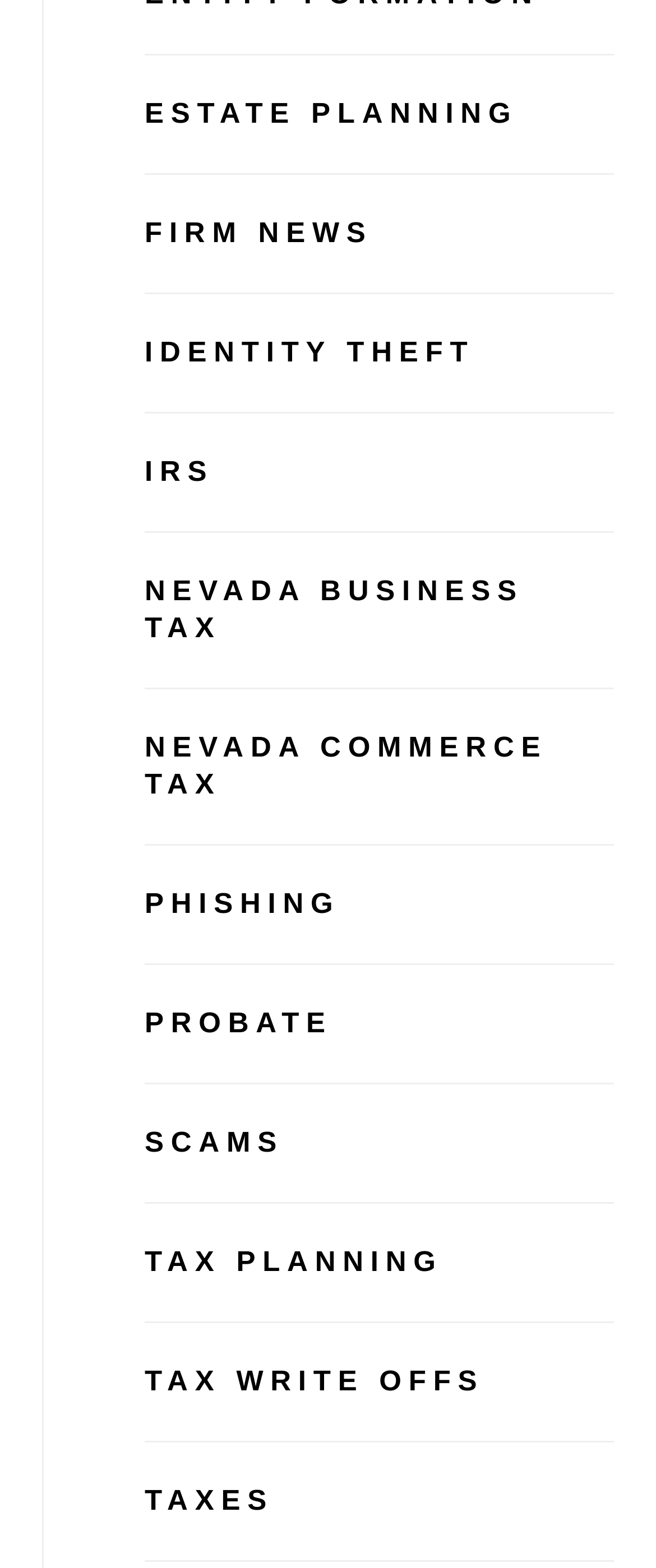Indicate the bounding box coordinates of the clickable region to achieve the following instruction: "View FIRM NEWS."

[0.221, 0.112, 0.936, 0.188]